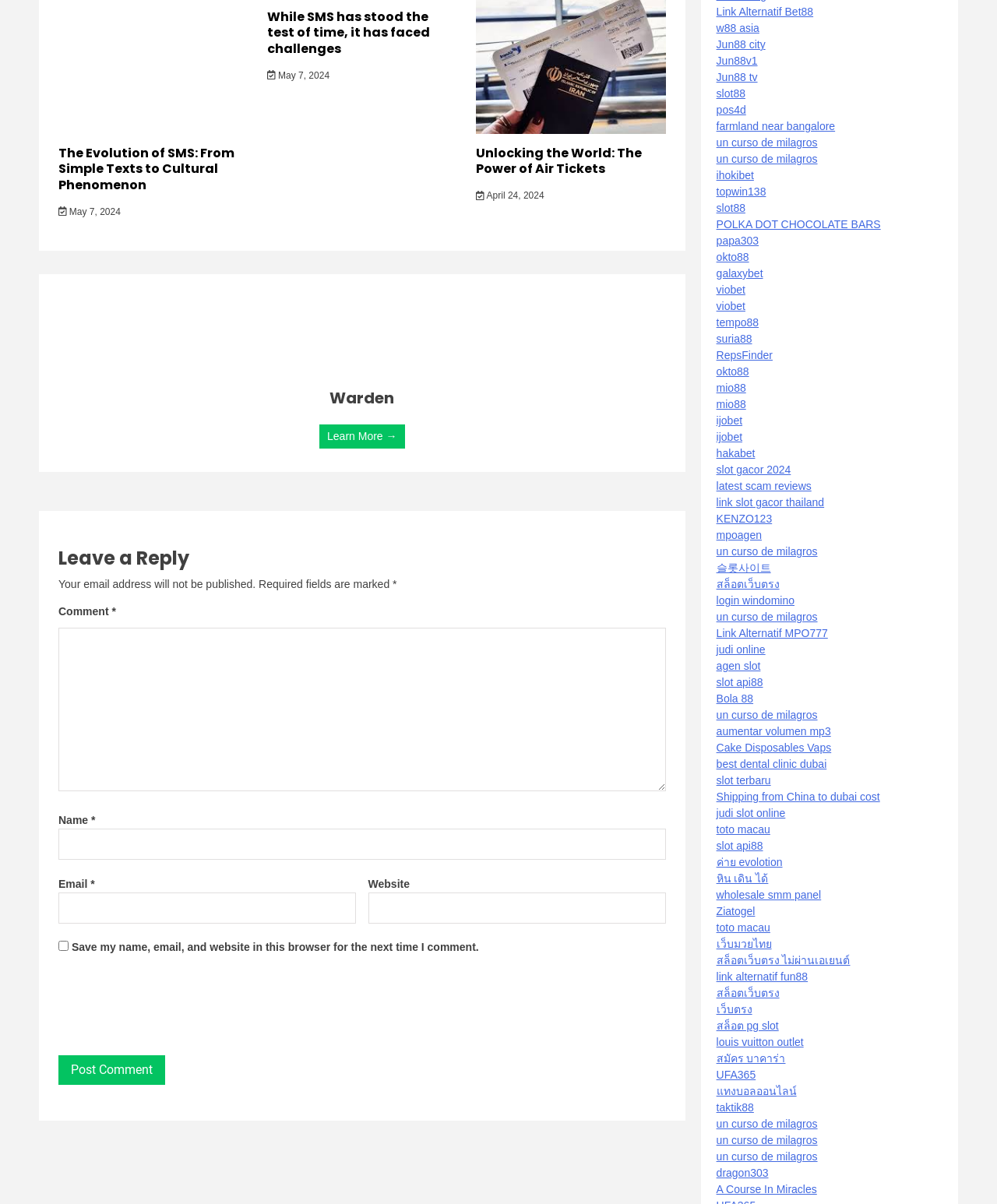Find the bounding box coordinates of the clickable area that will achieve the following instruction: "Click the 'Post Comment' button".

[0.059, 0.877, 0.166, 0.901]